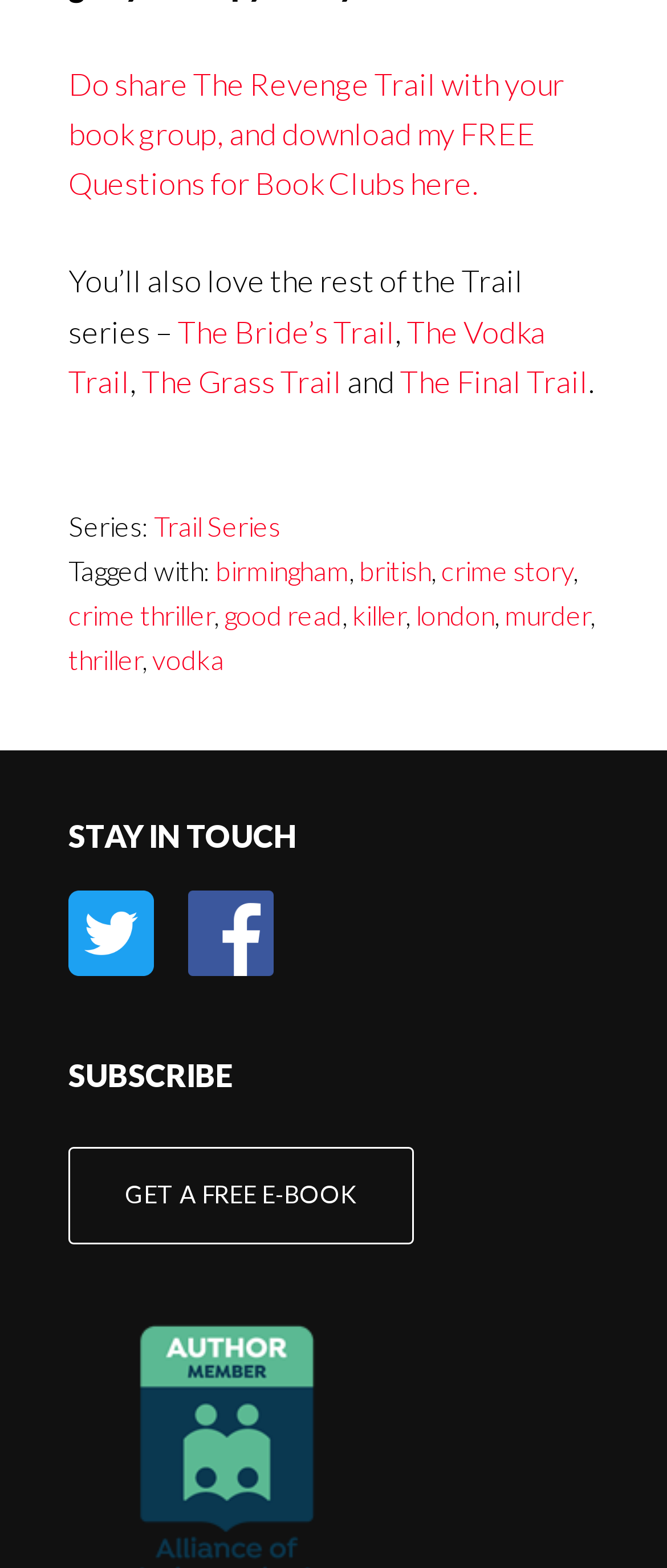Use a single word or phrase to answer the question: What is the benefit of subscribing to the author's newsletter?

Get a free e-book